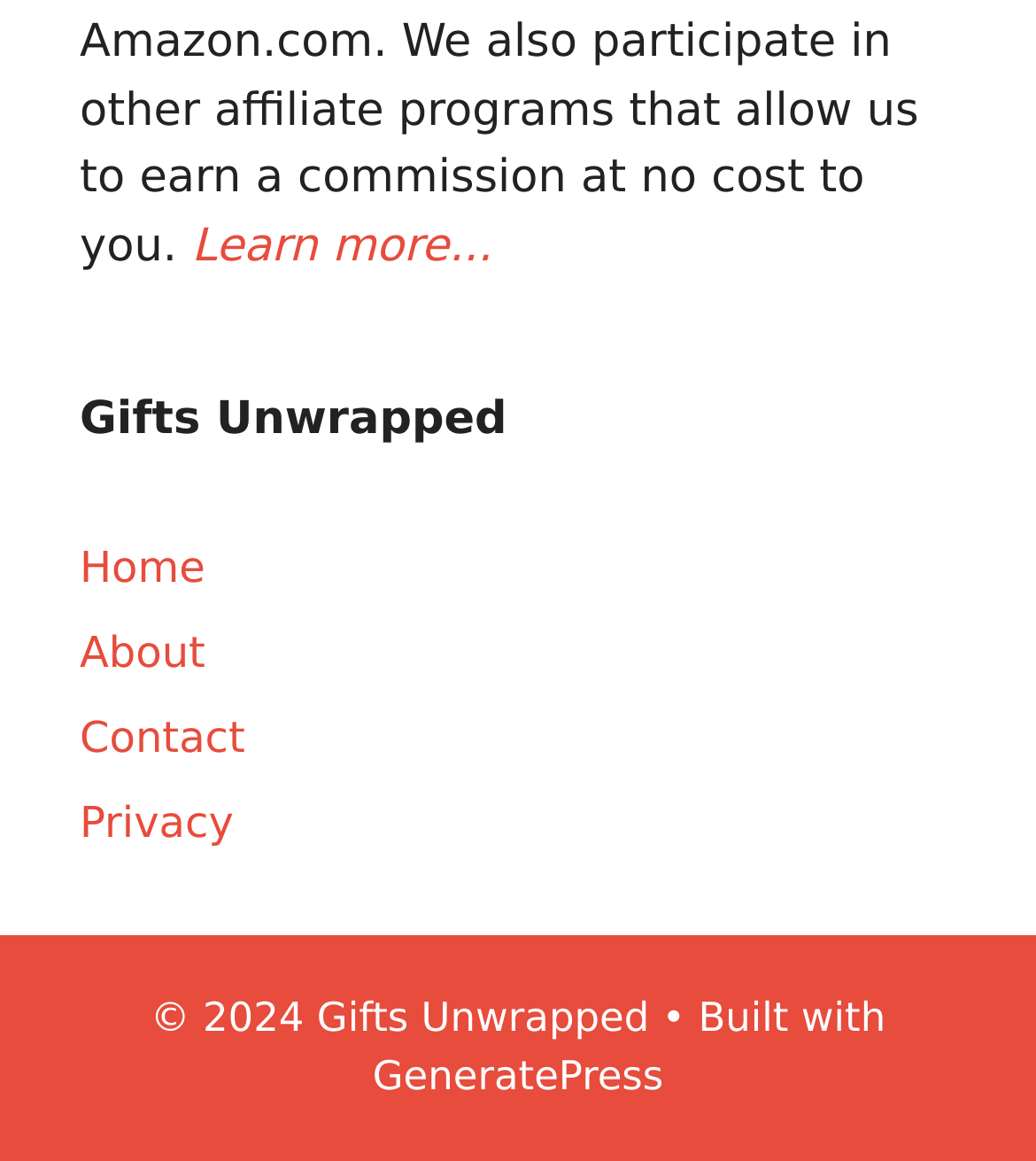What is the name of the website?
Using the image as a reference, give a one-word or short phrase answer.

Gifts Unwrapped